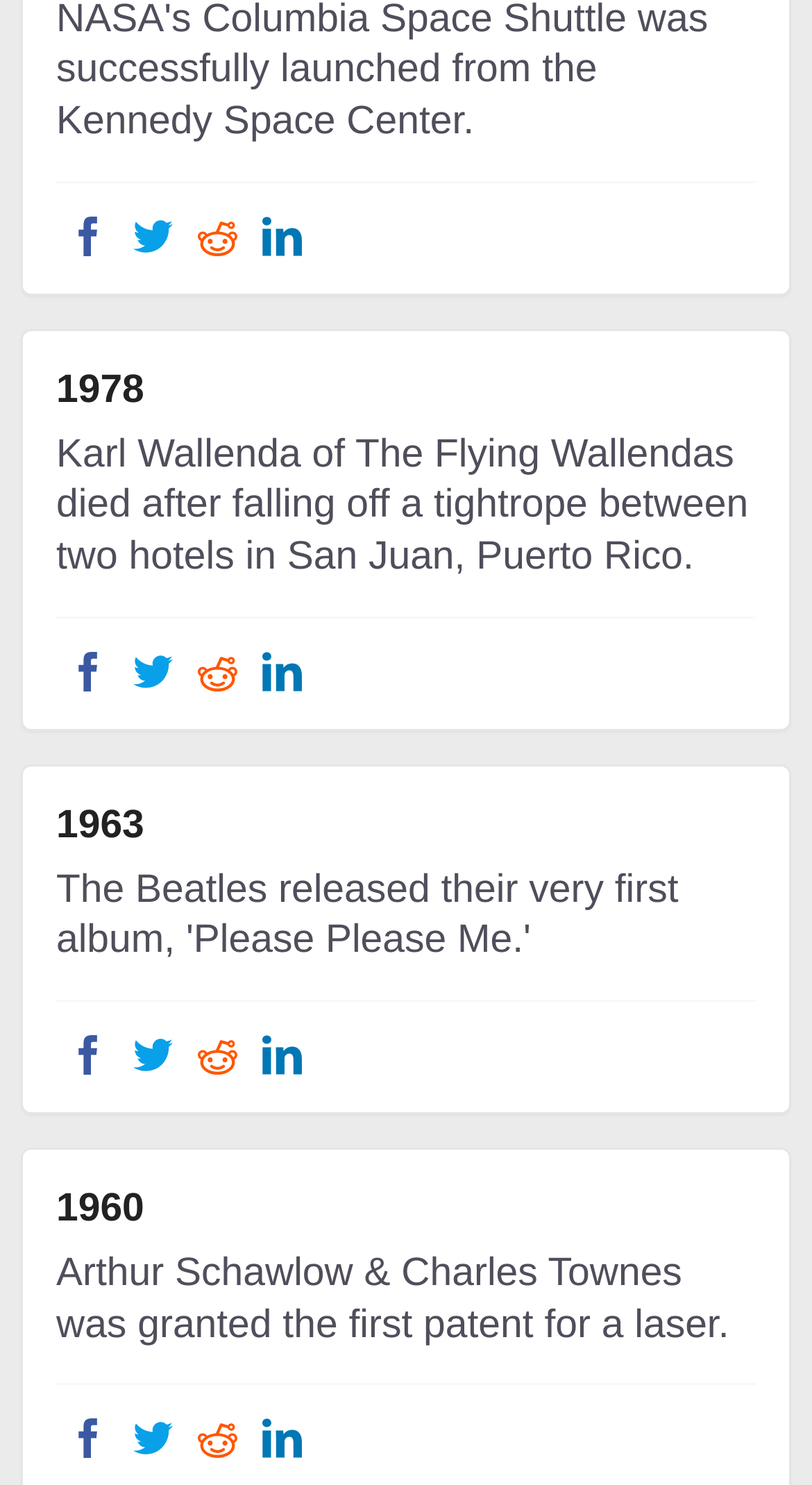Pinpoint the bounding box coordinates of the area that should be clicked to complete the following instruction: "Select January". The coordinates must be given as four float numbers between 0 and 1, i.e., [left, top, right, bottom].

None